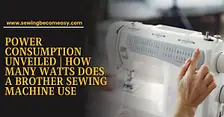Illustrate the scene in the image with a detailed description.

The image features a Brother sewing machine, emphasizing its power consumption with the headline "Power Consumption Unveiled | How Many Watts Does a Brother Sewing Machine Use." A person’s hand is gently interacting with the machine, suggesting hands-on usage or adjustment. This visual is part of a discussion about the electrical specifications and operational energy needs of Brother sewing machines, which is crucial for users who want to understand the efficiency and electrical requirements of their sewing equipment. The image serves as a visual introduction to an article likely aimed at helping users optimize their sewing experience while being mindful of energy consumption.